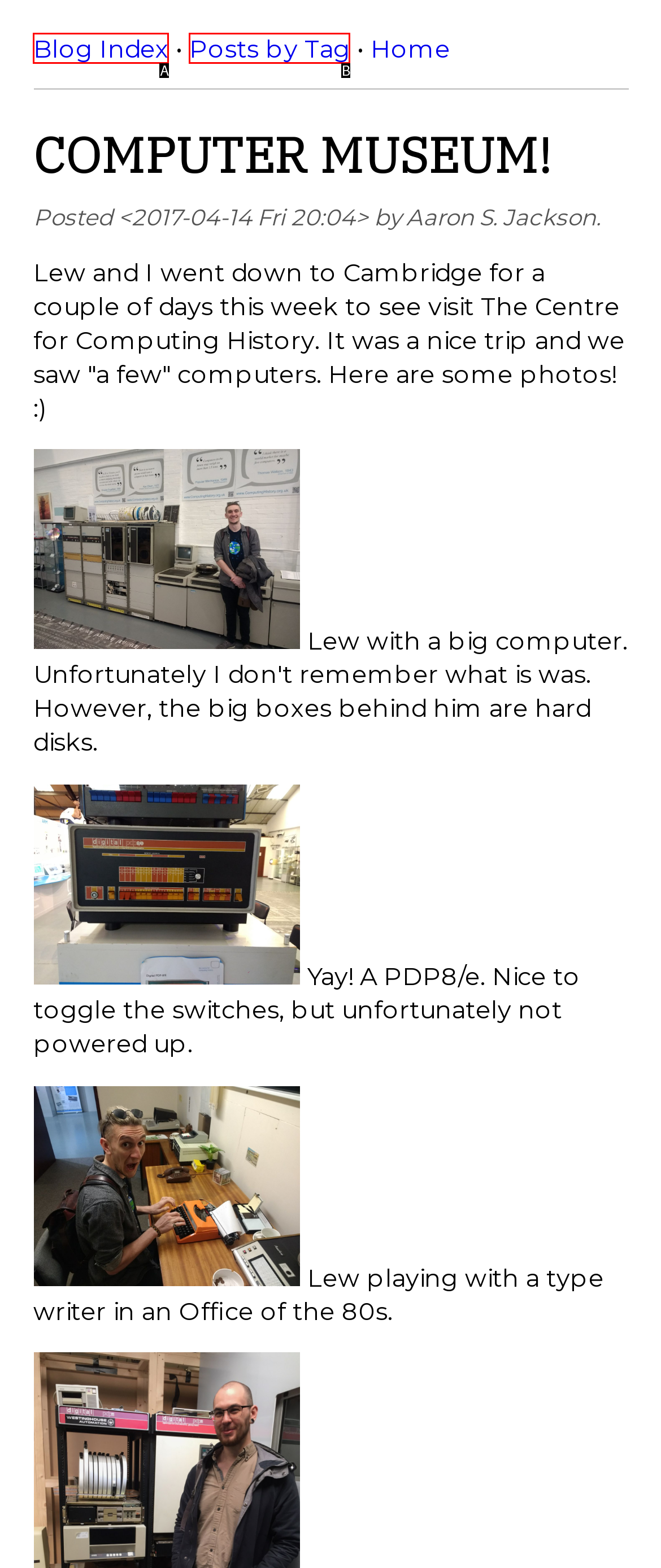Based on the description: Blog Index, identify the matching lettered UI element.
Answer by indicating the letter from the choices.

A